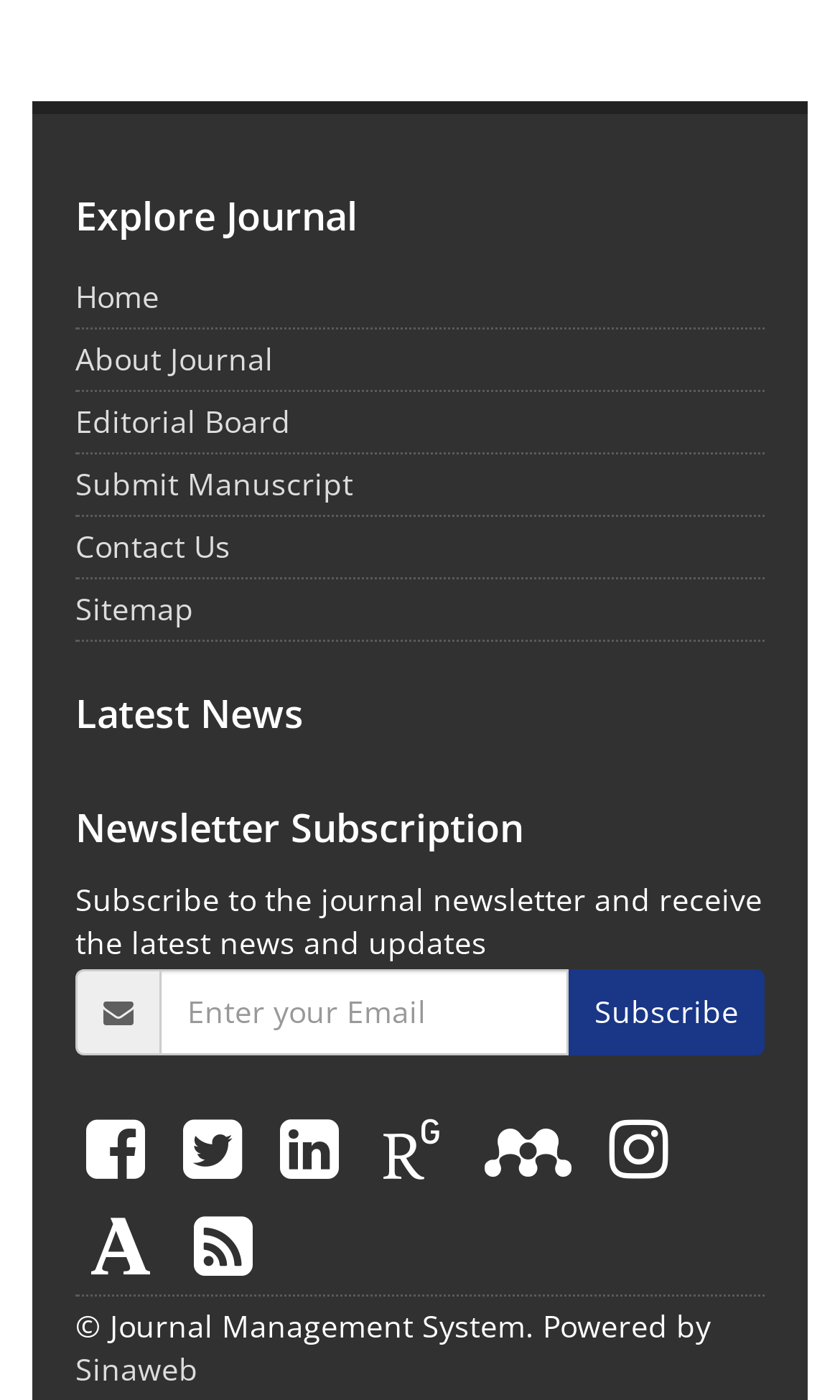Identify the bounding box coordinates for the UI element described as: "Contact Us".

[0.09, 0.376, 0.274, 0.405]